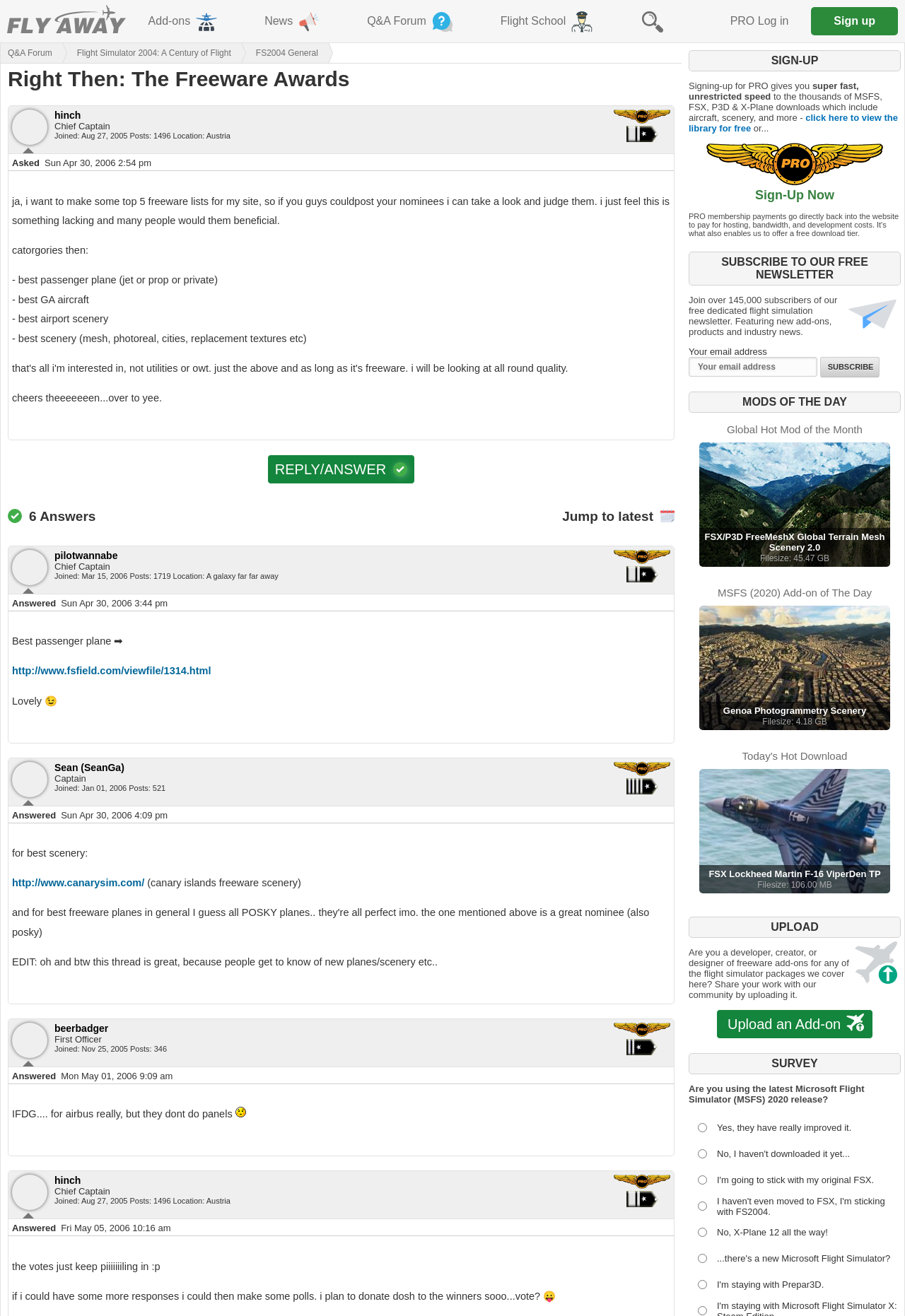Extract the main heading text from the webpage.

Right Then: The Freeware Awards